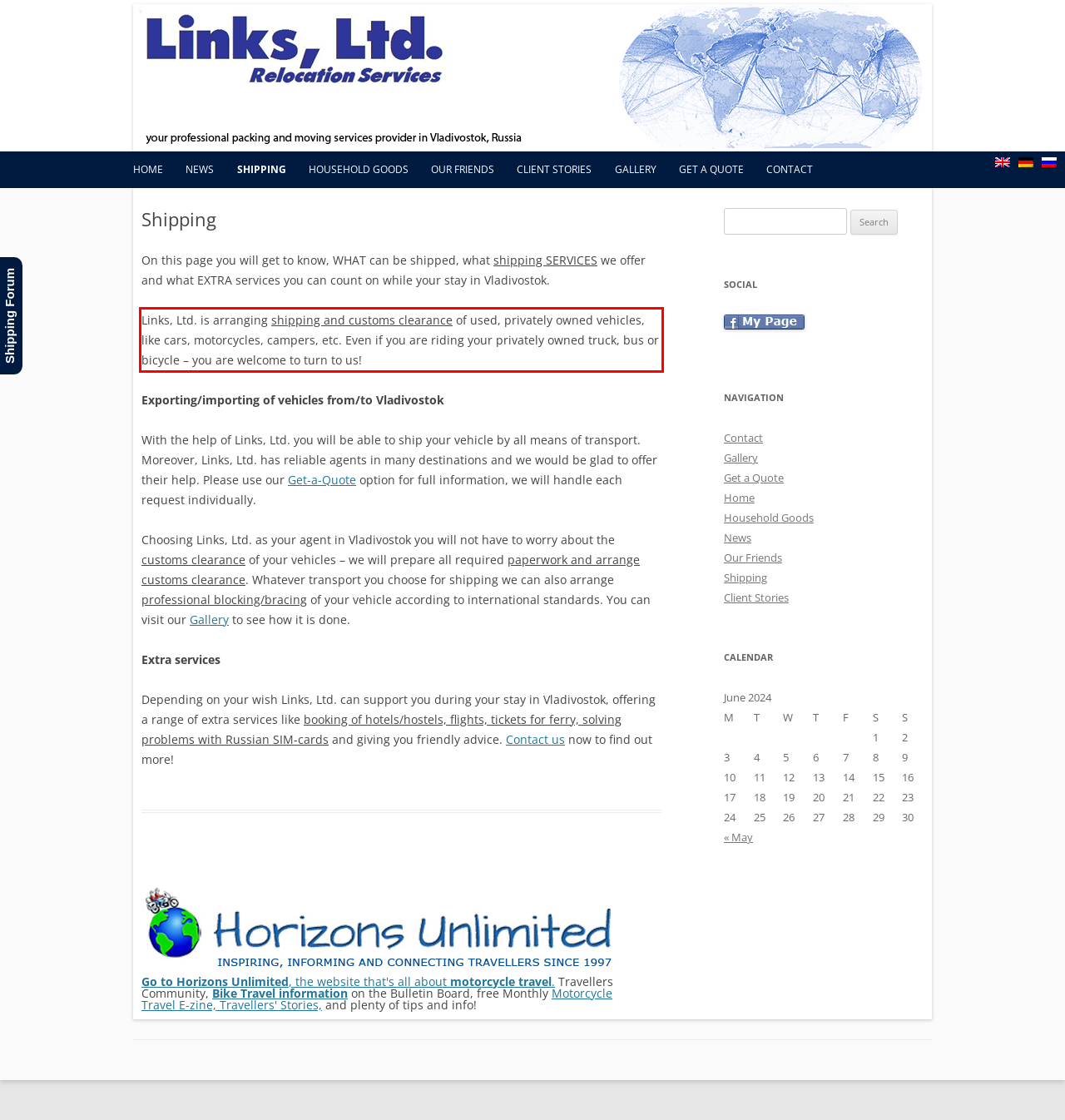Analyze the screenshot of a webpage where a red rectangle is bounding a UI element. Extract and generate the text content within this red bounding box.

Links, Ltd. is arranging shipping and customs clearance of used, privately owned vehicles, like cars, motorcycles, campers, etc. Even if you are riding your privately owned truck, bus or bicycle – you are welcome to turn to us!